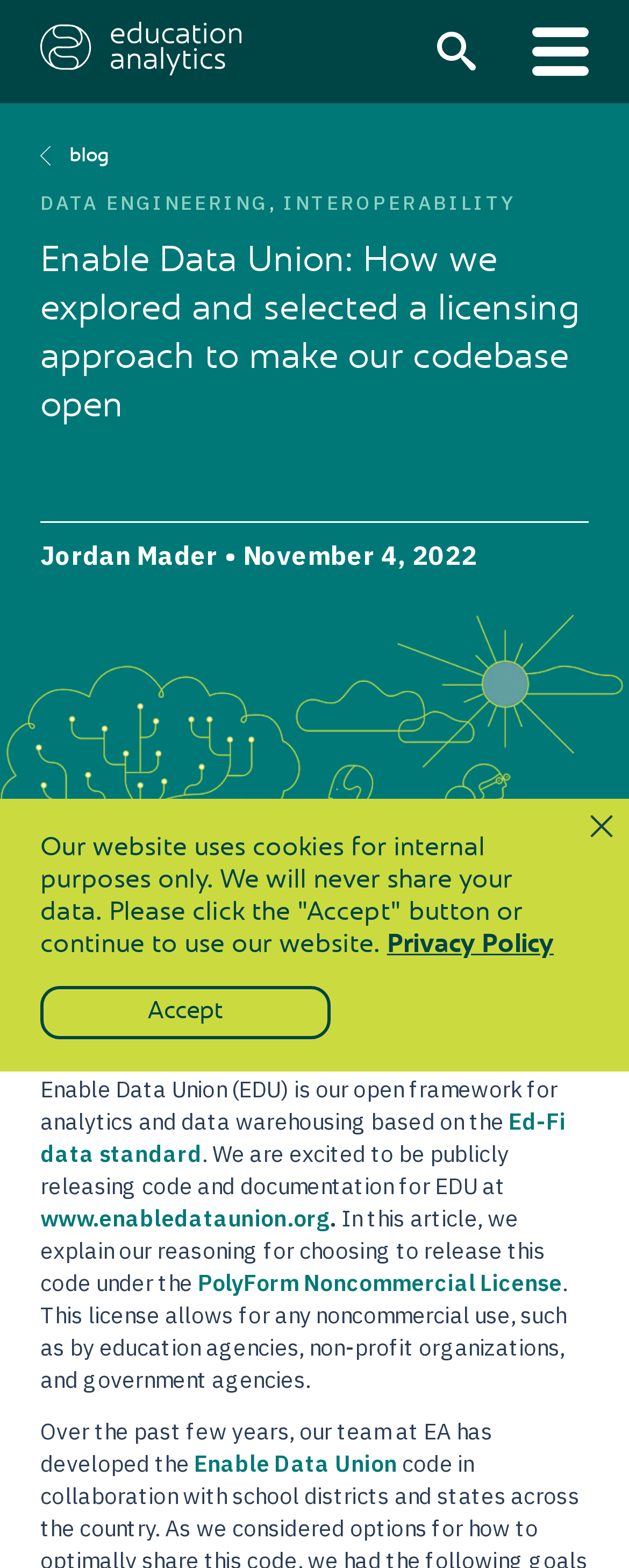Please determine the bounding box coordinates of the section I need to click to accomplish this instruction: "Learn about Ed-Fi data standard".

[0.064, 0.706, 0.9, 0.745]